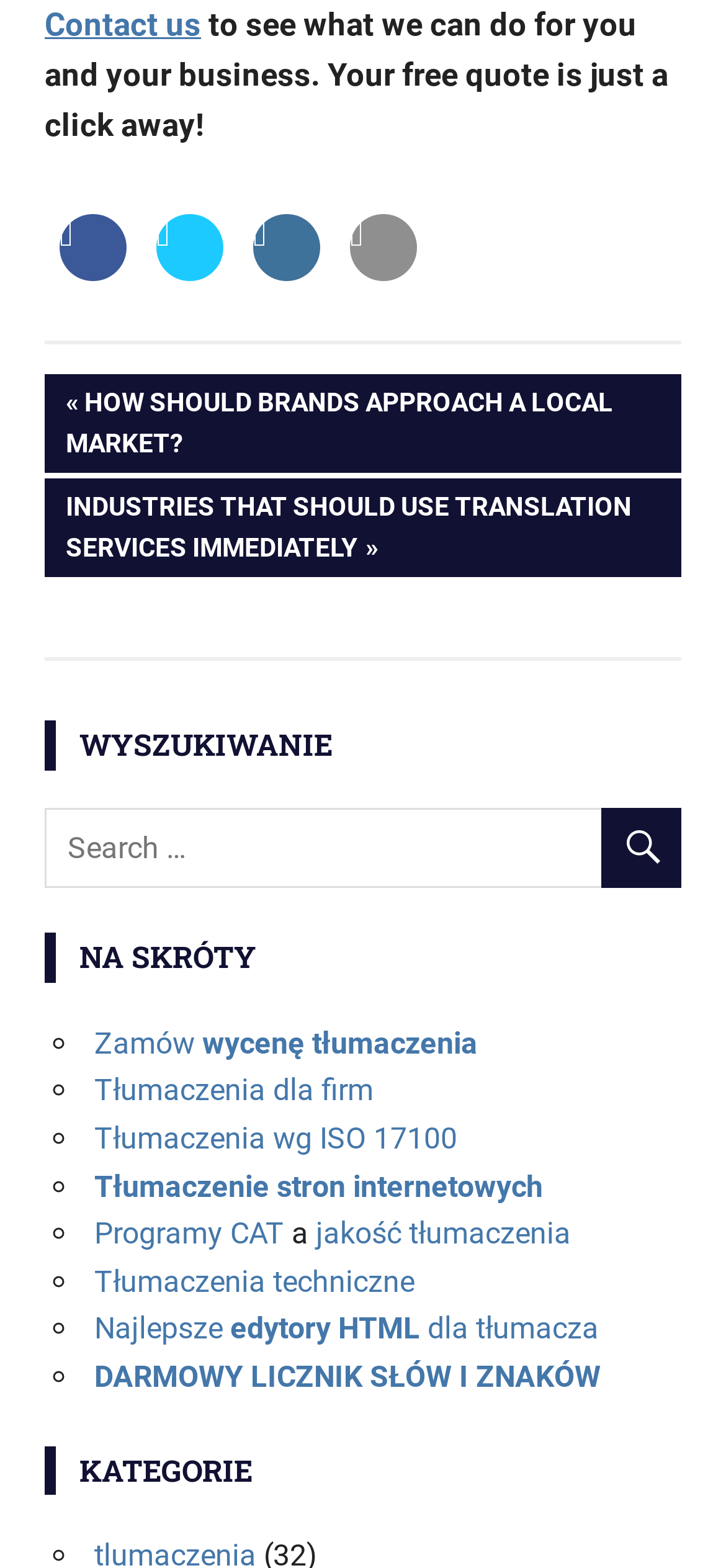Determine the bounding box coordinates of the region that needs to be clicked to achieve the task: "Get a free quote".

[0.13, 0.654, 0.658, 0.676]